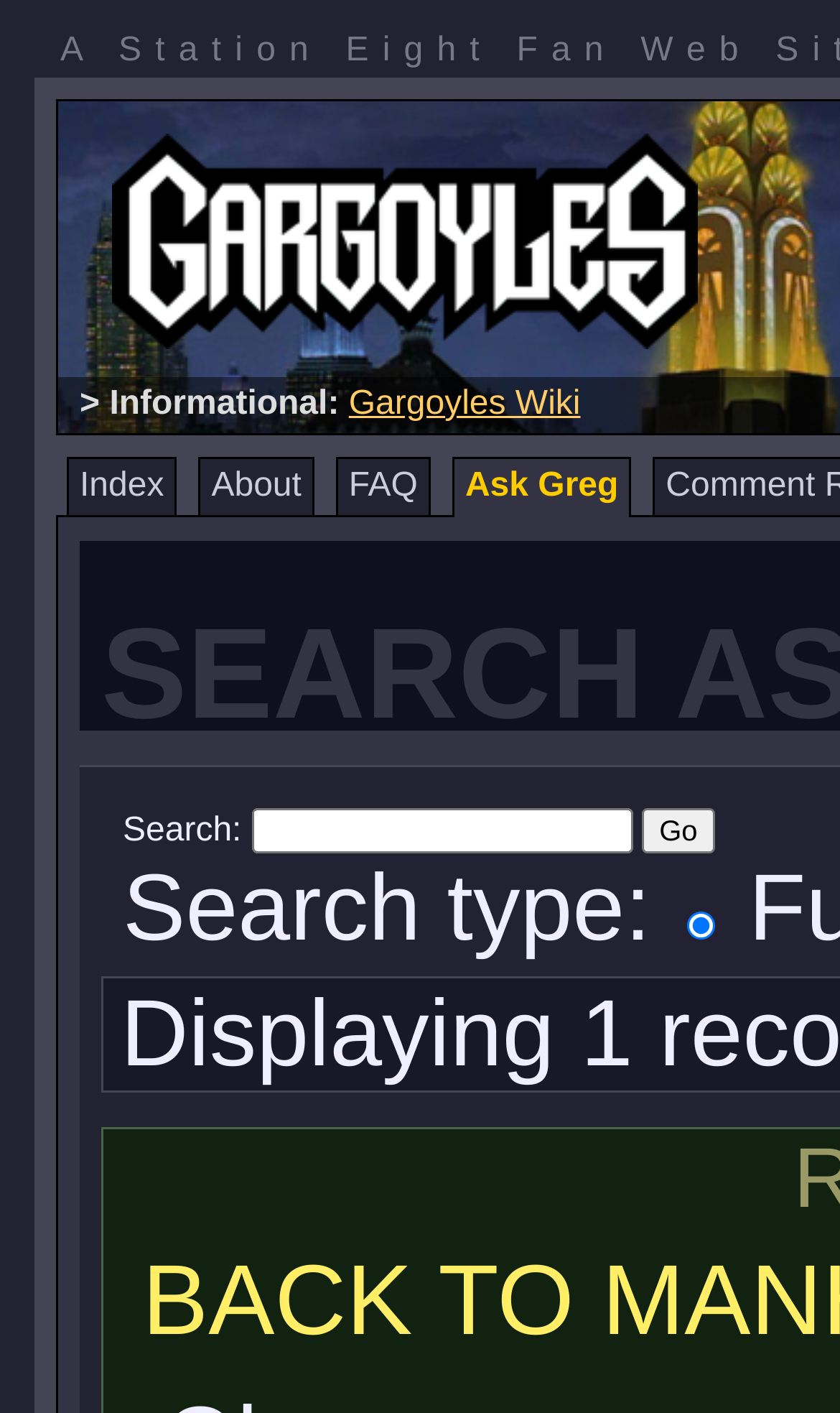Extract the bounding box coordinates of the UI element described by: "parent_node: Full-Text name="search_type" value="FullText"". The coordinates should include four float numbers ranging from 0 to 1, e.g., [left, top, right, bottom].

[0.819, 0.645, 0.852, 0.665]